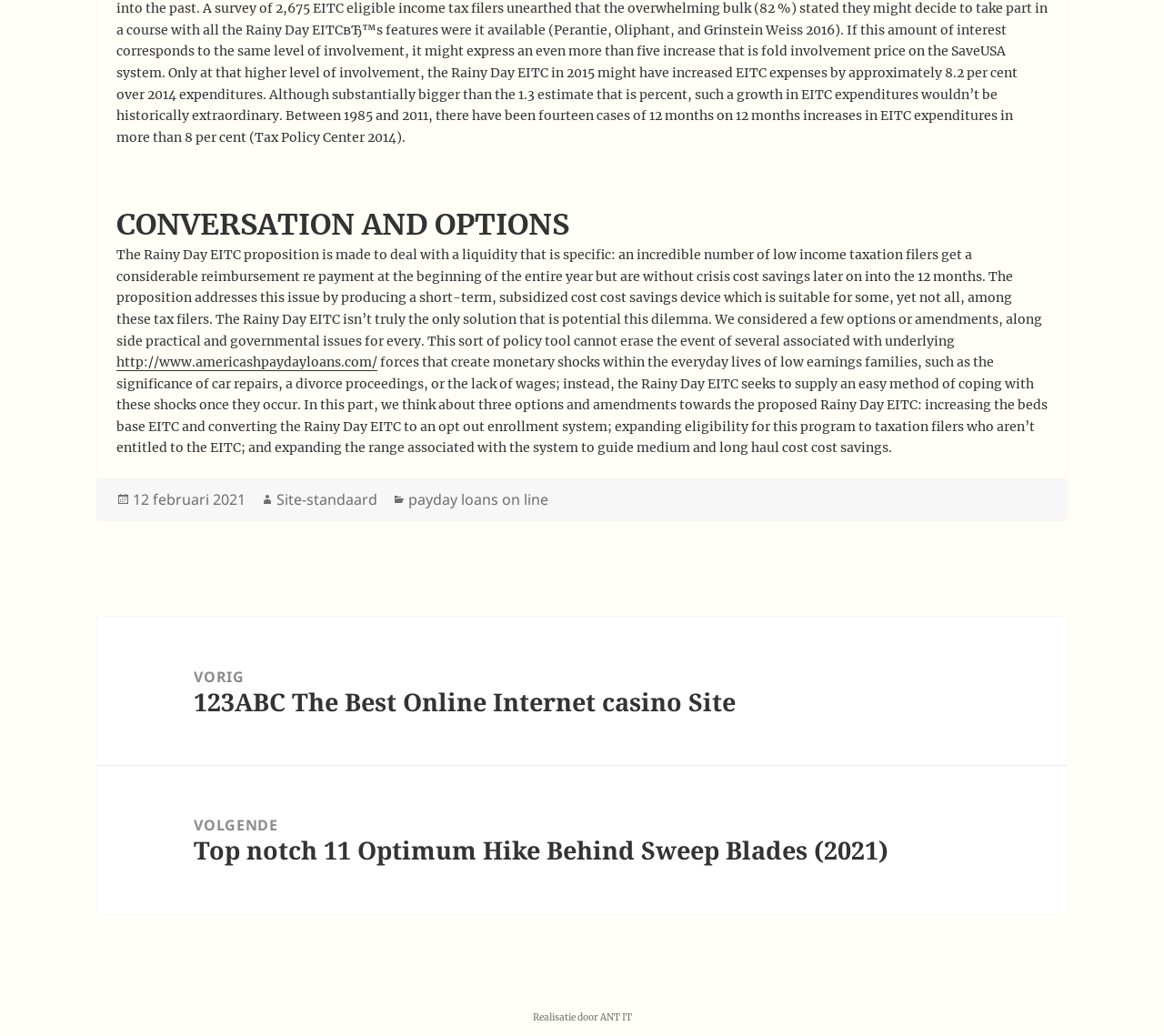Who is the author of the article?
Please provide a comprehensive answer based on the contents of the image.

The author of the article can be found in the footer section of the webpage. The static text element 'Auteur' is followed by a link 'Site-standaard' which indicates that the author of the article is Site-standaard.